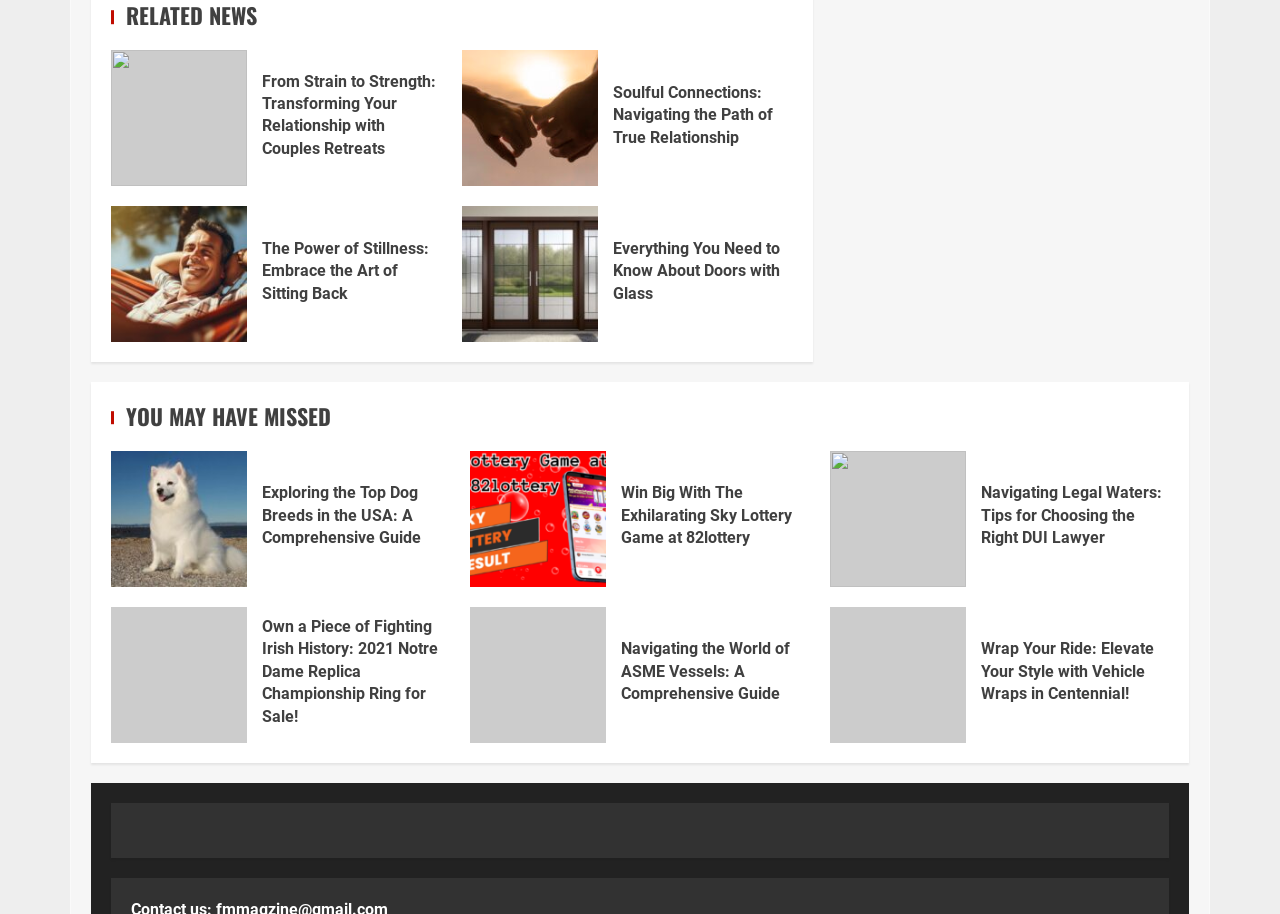Determine the bounding box coordinates of the clickable region to follow the instruction: "Explore the top dog breeds in the USA".

[0.205, 0.528, 0.352, 0.601]